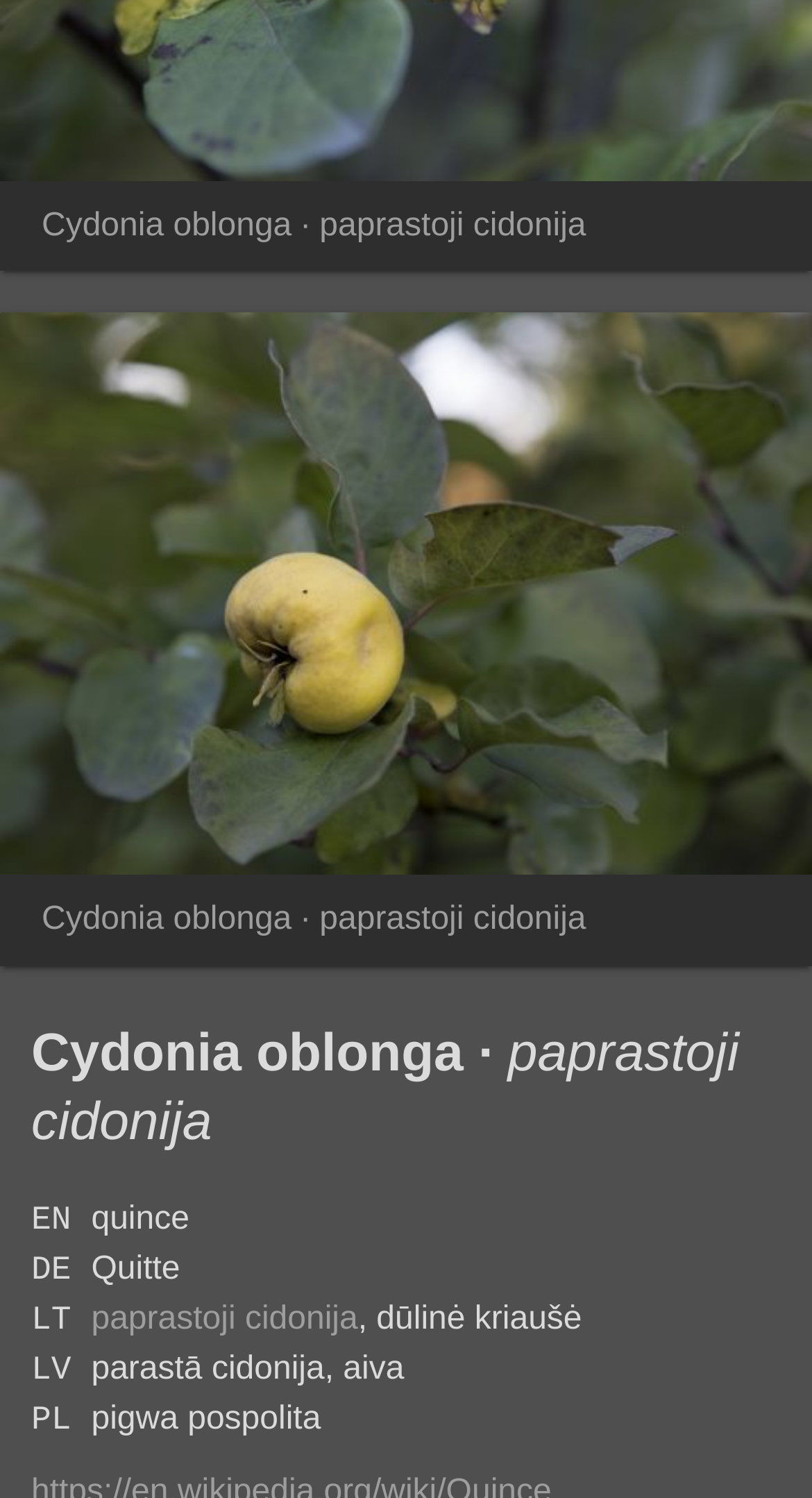Find the bounding box of the UI element described as: "UP UK". The bounding box coordinates should be given as four float values between 0 and 1, i.e., [left, top, right, bottom].

None